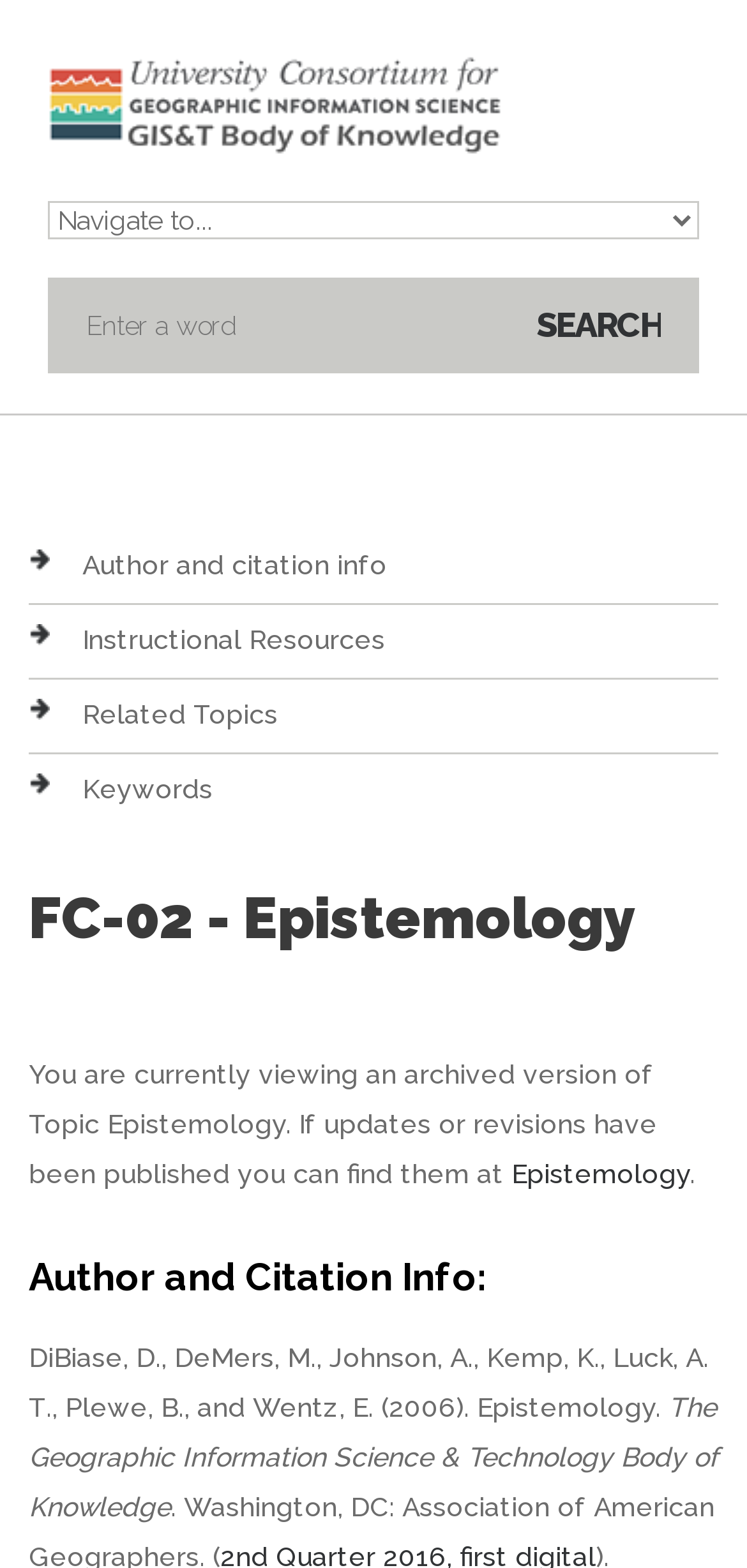Specify the bounding box coordinates of the element's area that should be clicked to execute the given instruction: "view author and citation info". The coordinates should be four float numbers between 0 and 1, i.e., [left, top, right, bottom].

[0.11, 0.35, 0.518, 0.37]